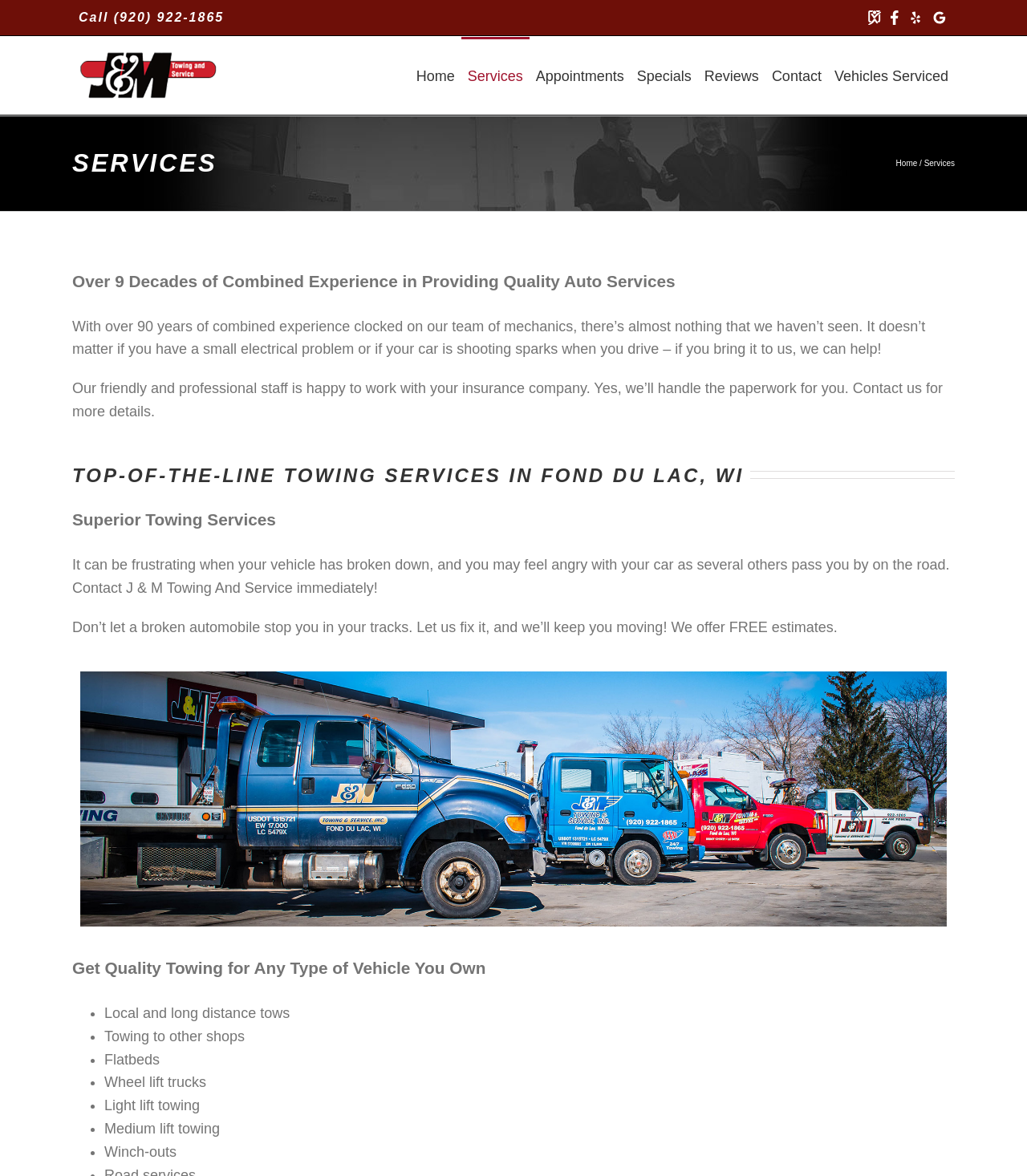What is the benefit of choosing J & M Towing And Service Inc?
Using the visual information, reply with a single word or short phrase.

Quality auto services